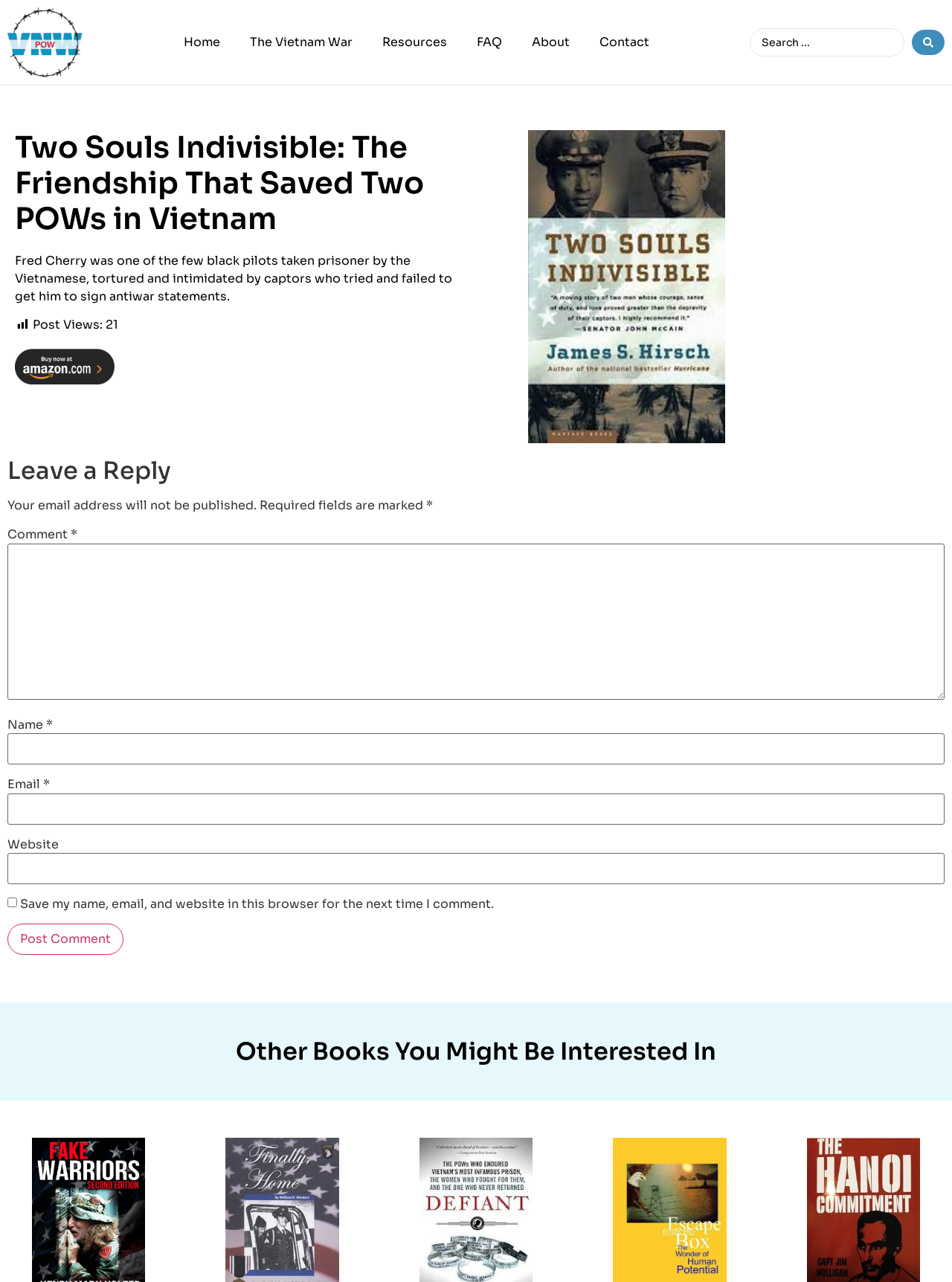Find the bounding box coordinates of the UI element according to this description: "parent_node: Comment * name="comment"".

[0.008, 0.424, 0.992, 0.546]